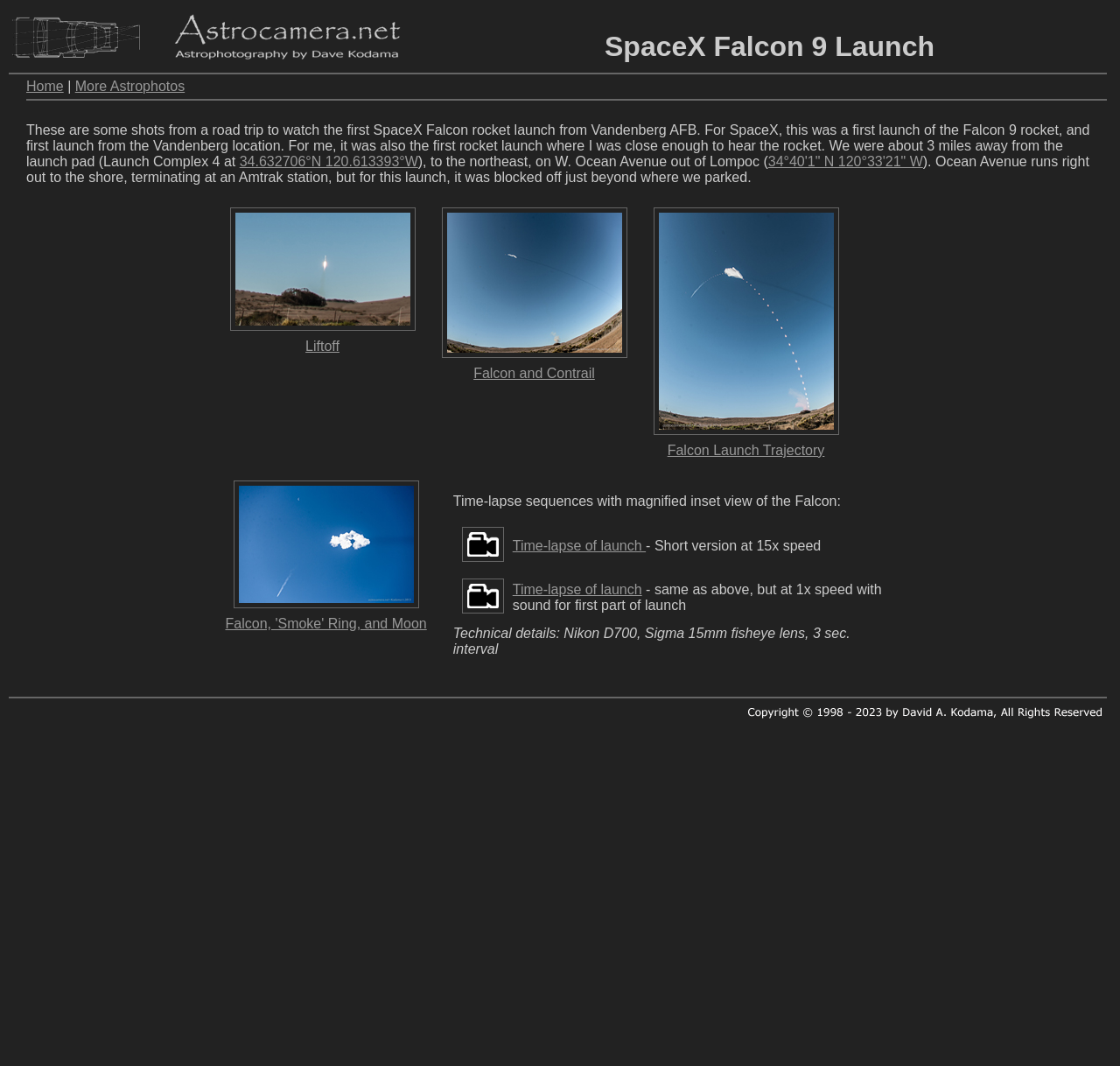What is the location of the launch pad?
Using the visual information, respond with a single word or phrase.

Launch Complex 4 at Vandenberg AFB